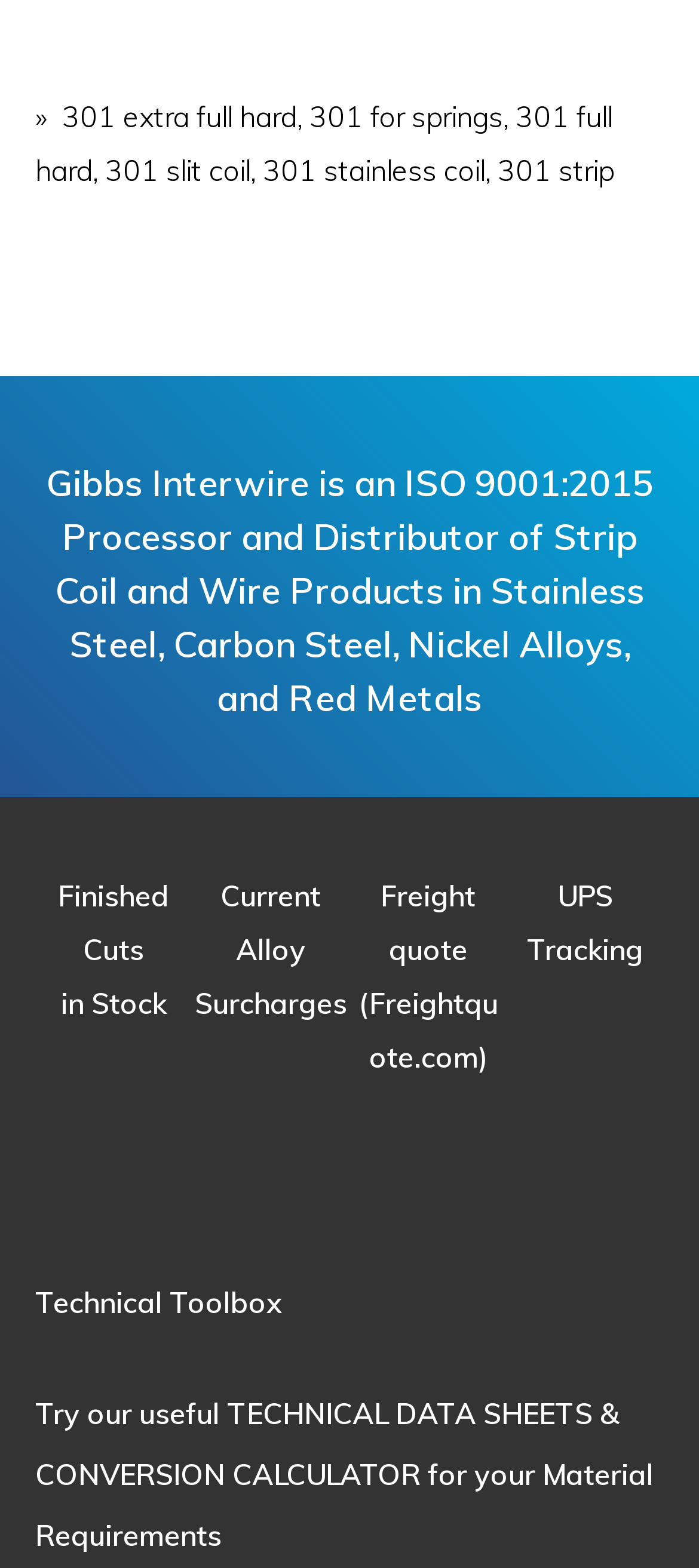What is the 'Technical Toolbox' link related to?
Based on the screenshot, provide a one-word or short-phrase response.

Technical data sheets and conversion calculator